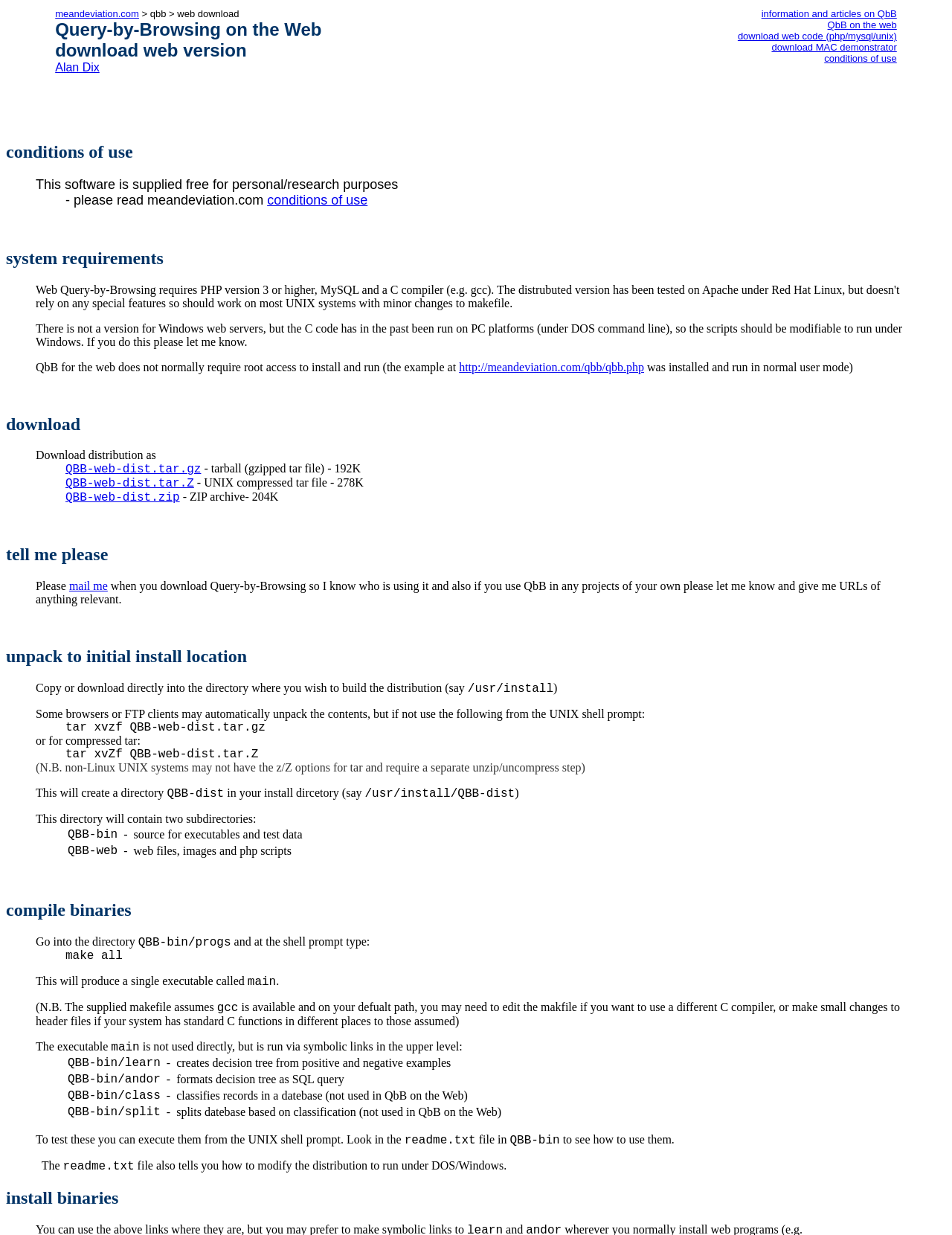What should I do after downloading QbB?
Based on the image, please offer an in-depth response to the question.

After downloading QbB, I should unpack the contents to the initial install location, and if the browser or FTP client does not automatically unpack the contents, I can use the UNIX shell prompt to unpack it.